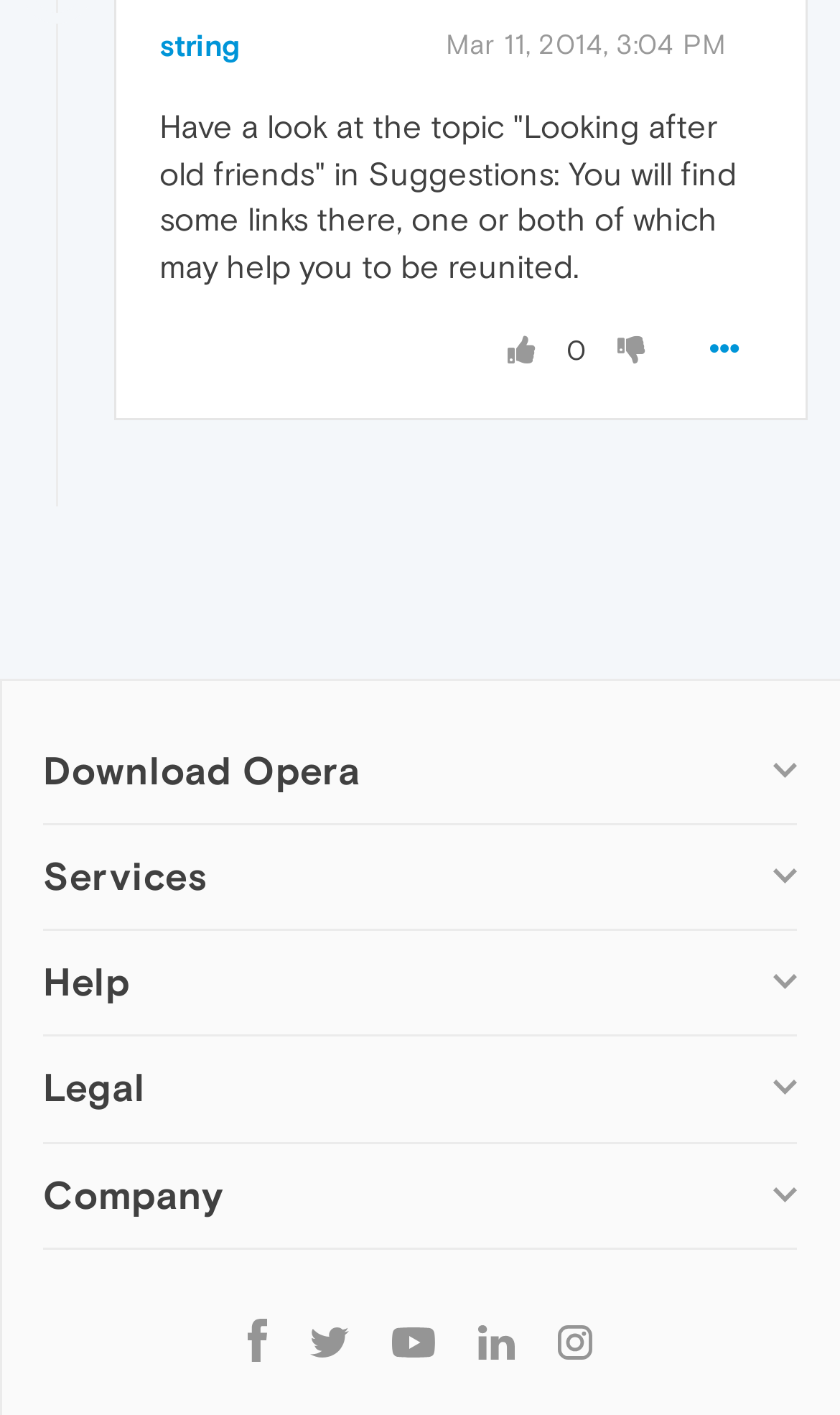What is the first item under the 'Services' section?
Using the image as a reference, answer with just one word or a short phrase.

Add-ons